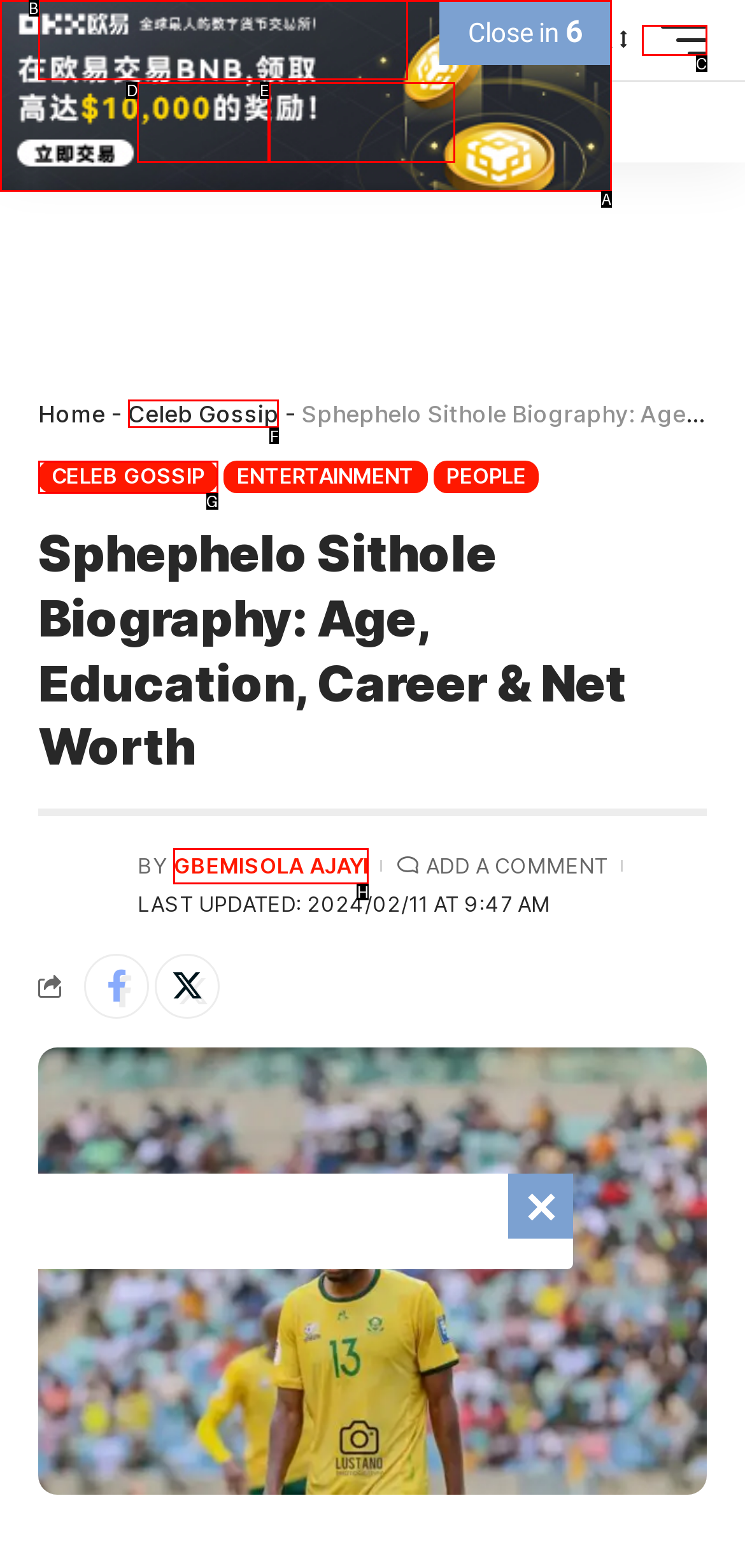Identify the letter of the UI element I need to click to carry out the following instruction: Read about Celeb Gossip

F